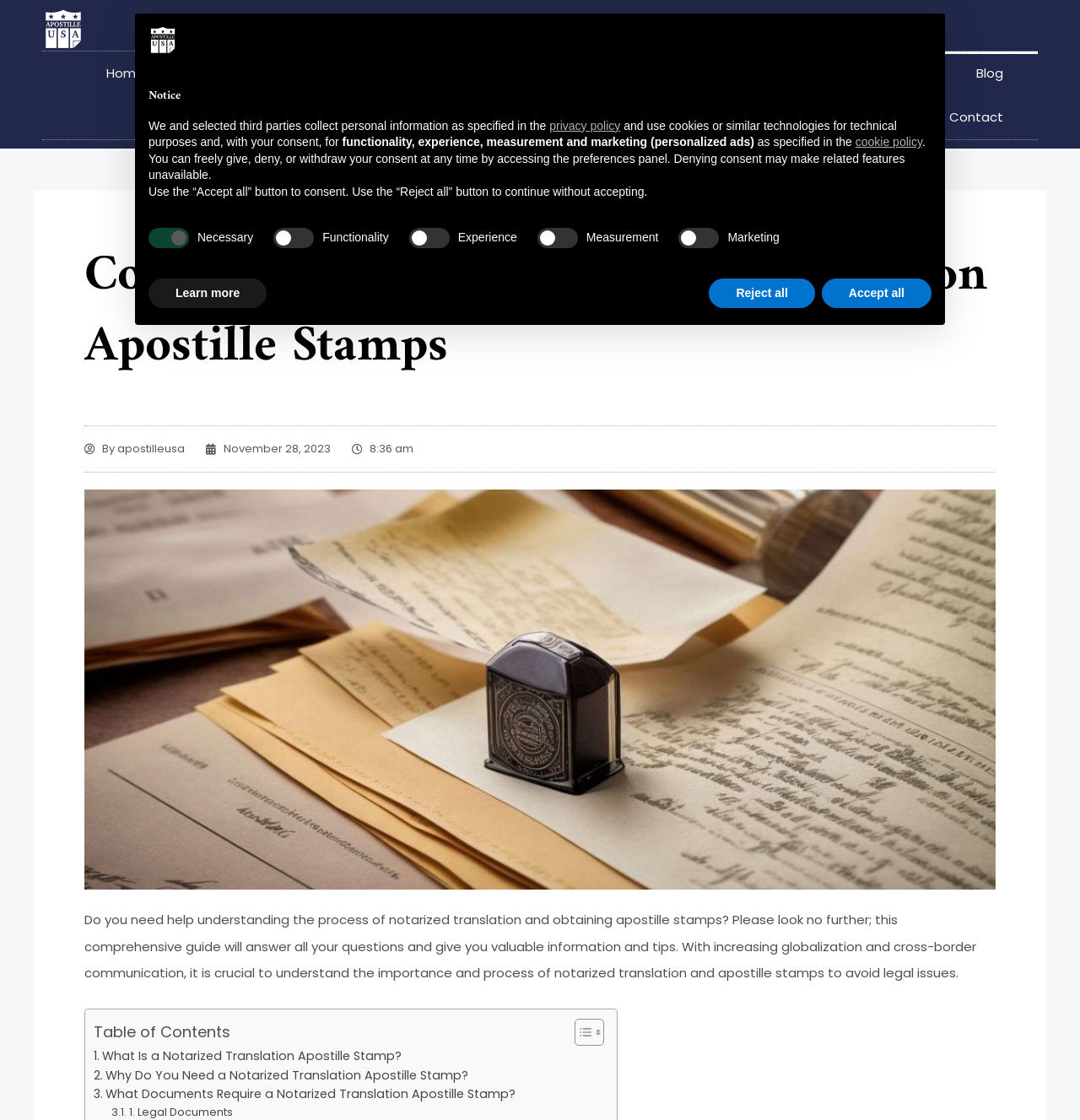Pinpoint the bounding box coordinates of the clickable area necessary to execute the following instruction: "Click the 'Toggle Table of Content' link". The coordinates should be given as four float numbers between 0 and 1, namely [left, top, right, bottom].

[0.52, 0.908, 0.555, 0.934]